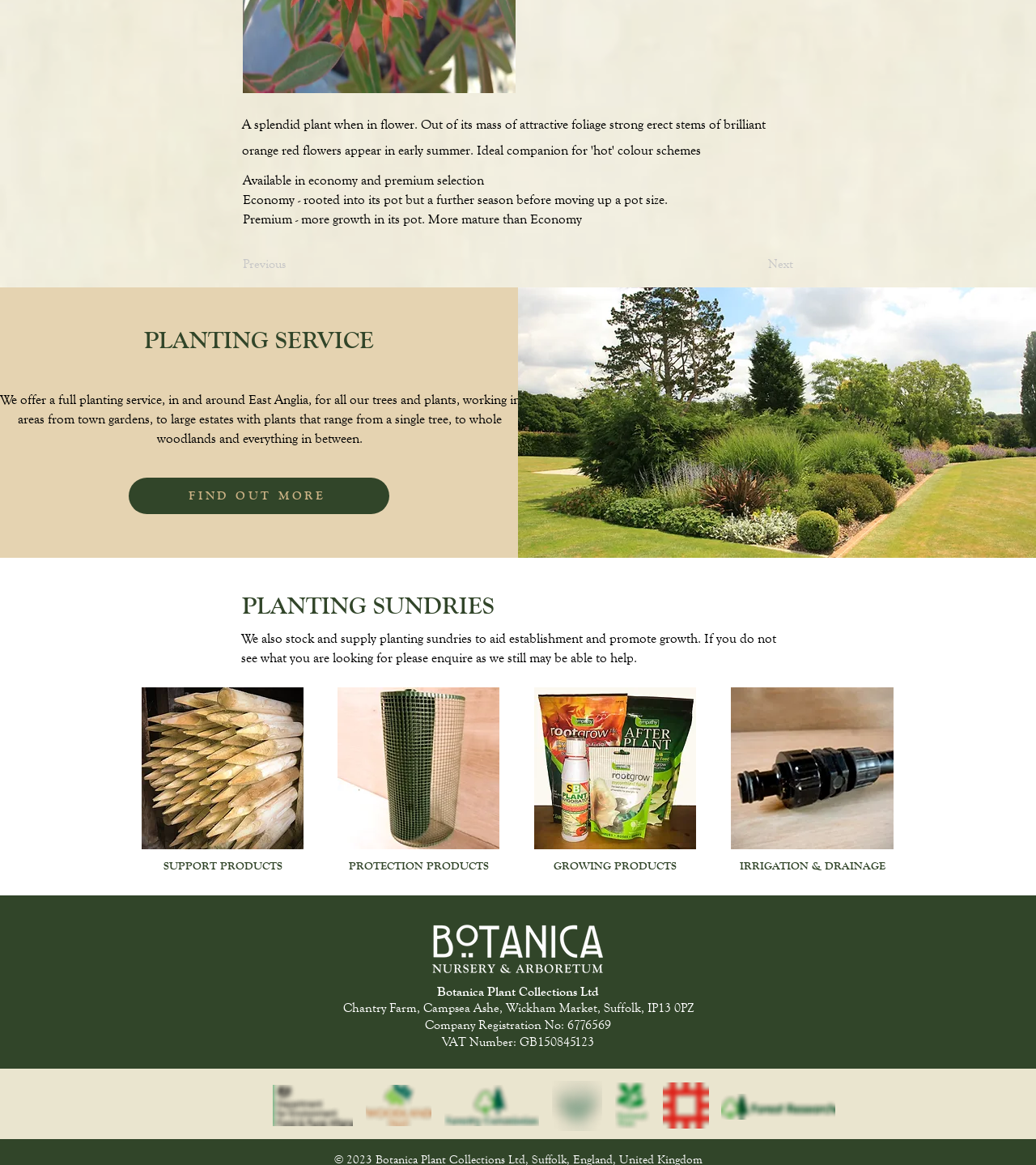From the screenshot, find the bounding box of the UI element matching this description: "FIND OUT MORE". Supply the bounding box coordinates in the form [left, top, right, bottom], each a float between 0 and 1.

[0.124, 0.41, 0.376, 0.441]